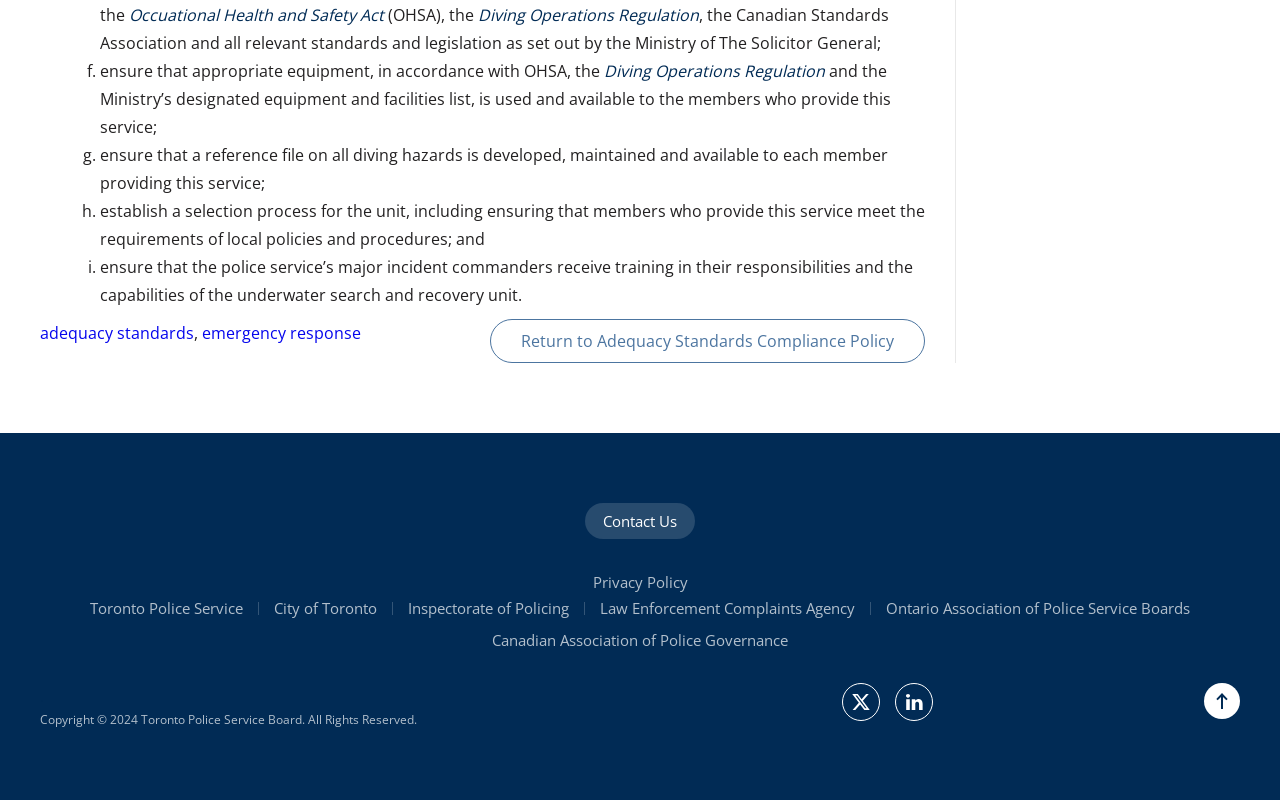Provide a one-word or one-phrase answer to the question:
What is the copyright information at the bottom of the page?

Copyright 2024 Toronto Police Service Board